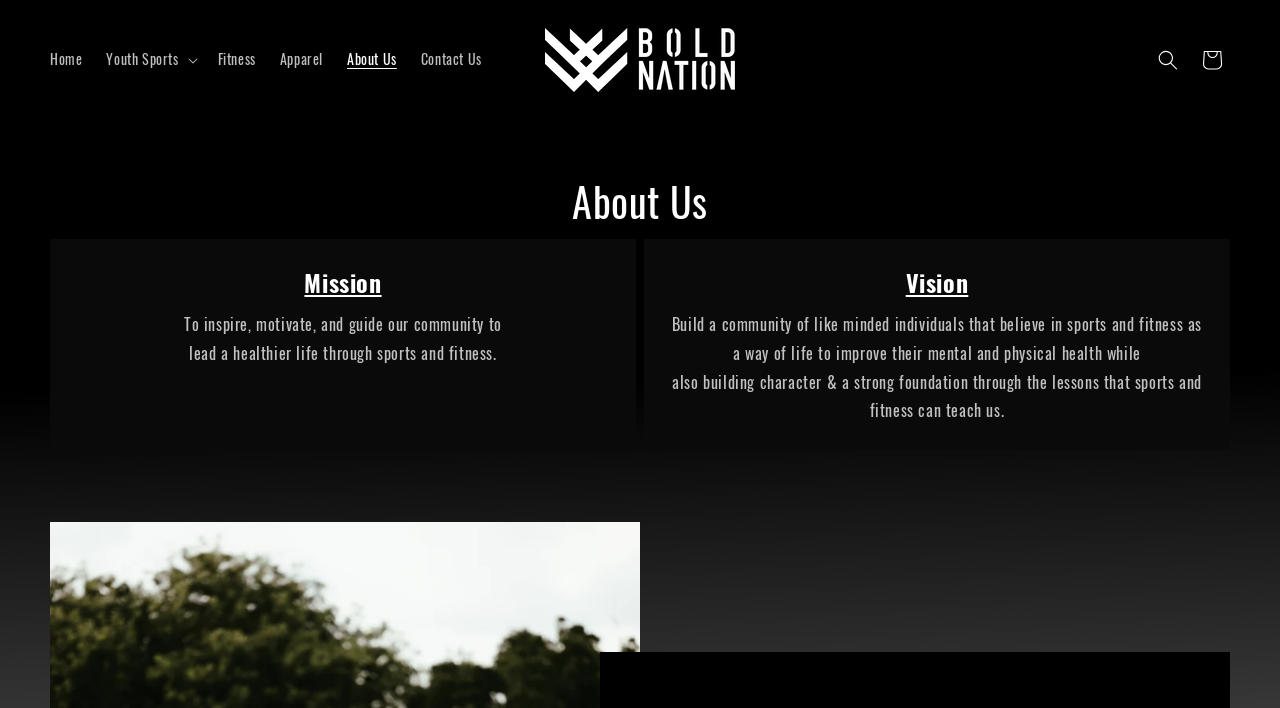What is the vision of Bold Nation?
From the screenshot, supply a one-word or short-phrase answer.

To build a community of like-minded individuals